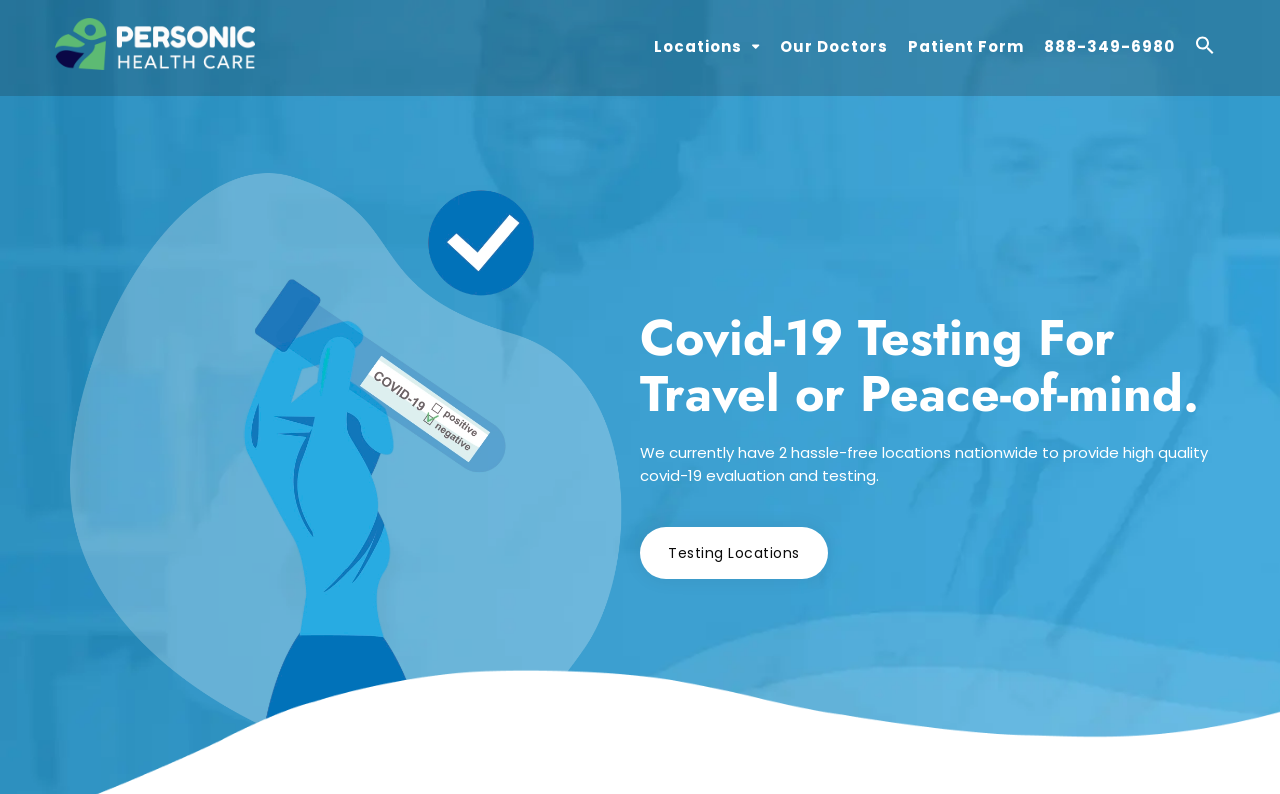Please reply to the following question with a single word or a short phrase:
What is the icon displayed next to the 'Search Icon Link'?

Search